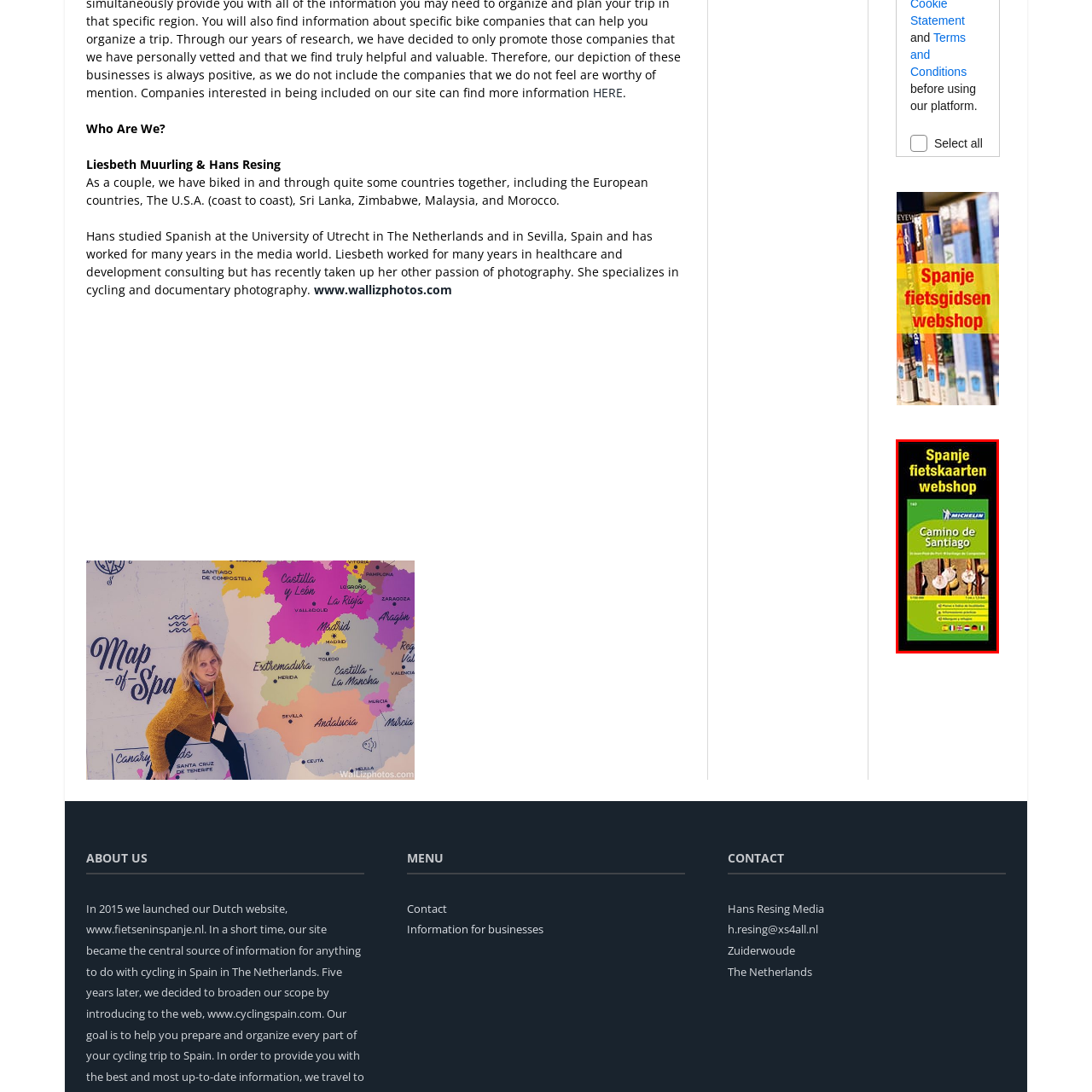What is the primary focus of the map?
Please focus on the image surrounded by the red bounding box and provide a one-word or phrase answer based on the image.

Cycling routes